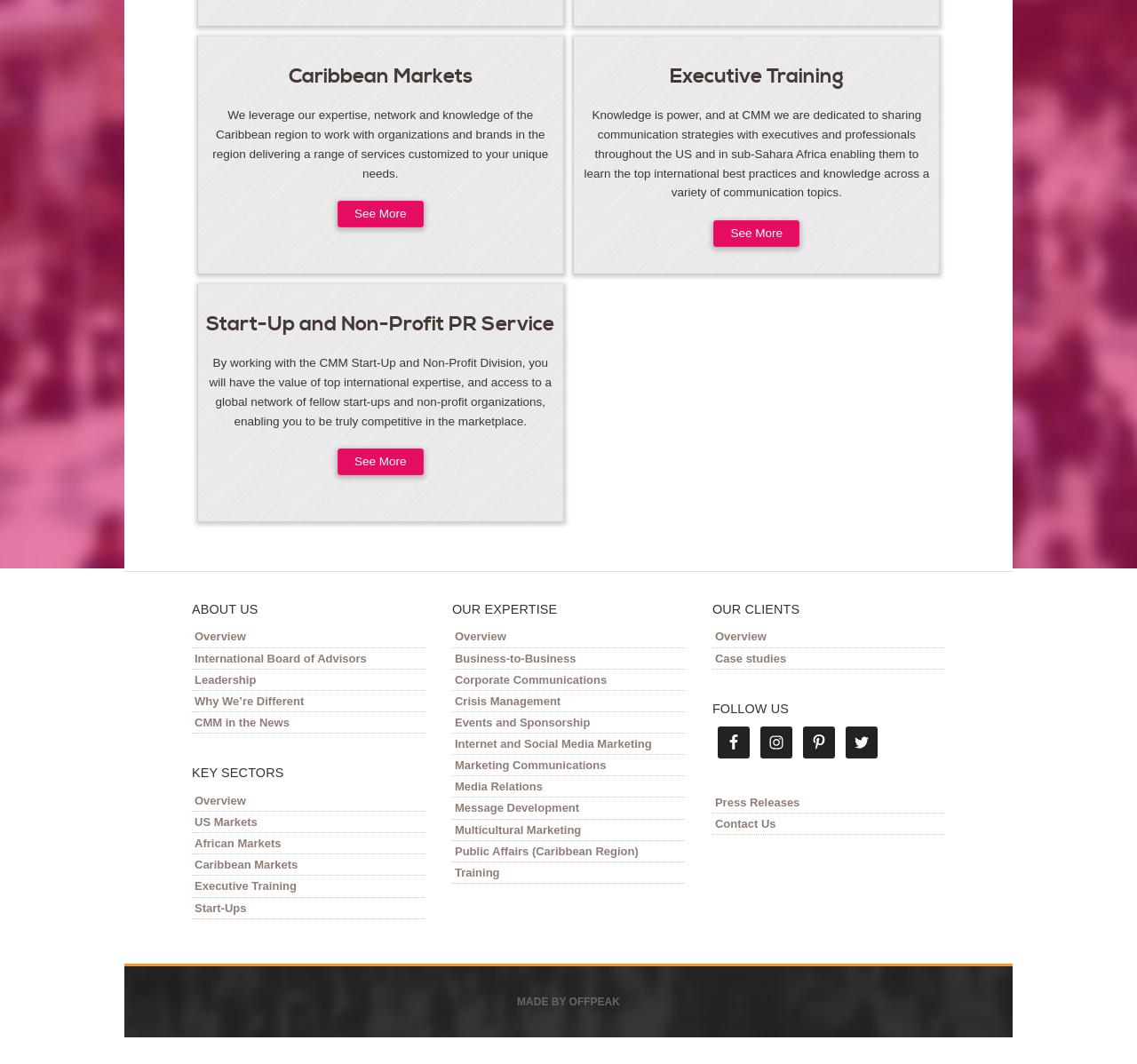Based on the element description Internet and Social Media Marketing, identify the bounding box of the UI element in the given webpage screenshot. The coordinates should be in the format (top-left x, top-left y, bottom-right x, bottom-right y) and must be between 0 and 1.

[0.398, 0.69, 0.602, 0.71]